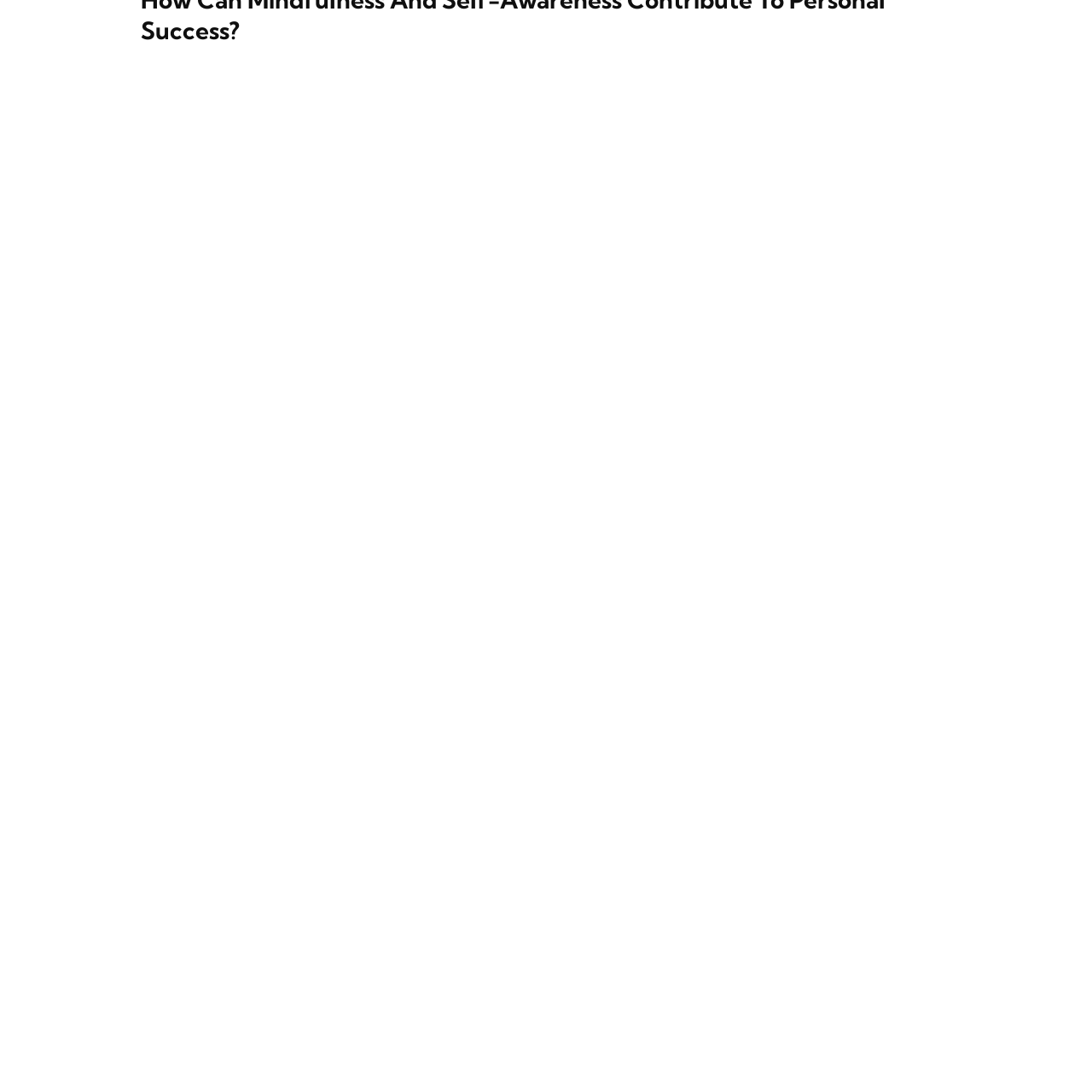What is the focus of the broader context?
Inspect the image within the red bounding box and answer concisely using one word or a short phrase.

Mindfulness and self-awareness